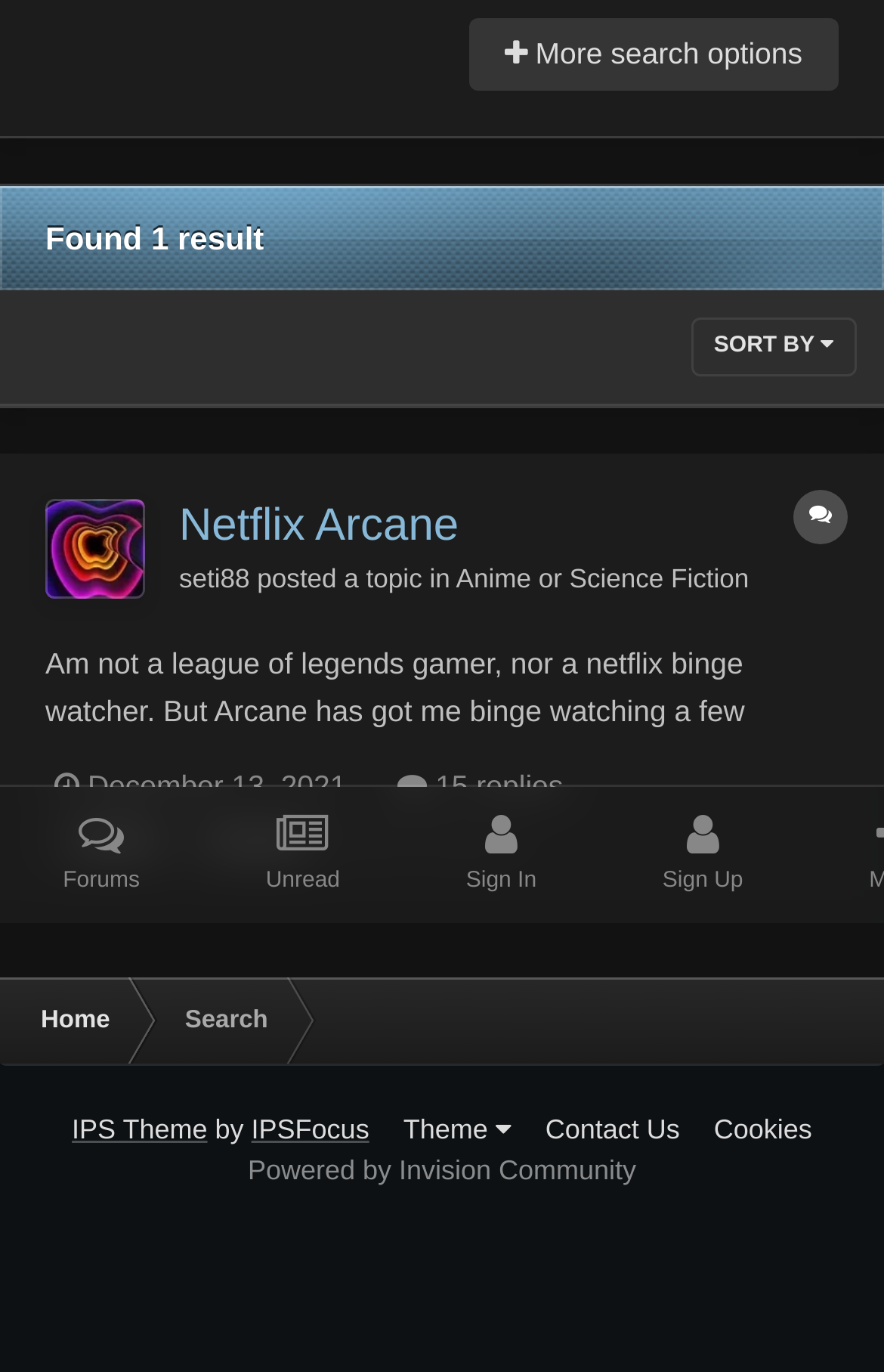Provide the bounding box coordinates for the UI element that is described by this text: "December 13, 2021". The coordinates should be in the form of four float numbers between 0 and 1: [left, top, right, bottom].

[0.062, 0.561, 0.392, 0.585]